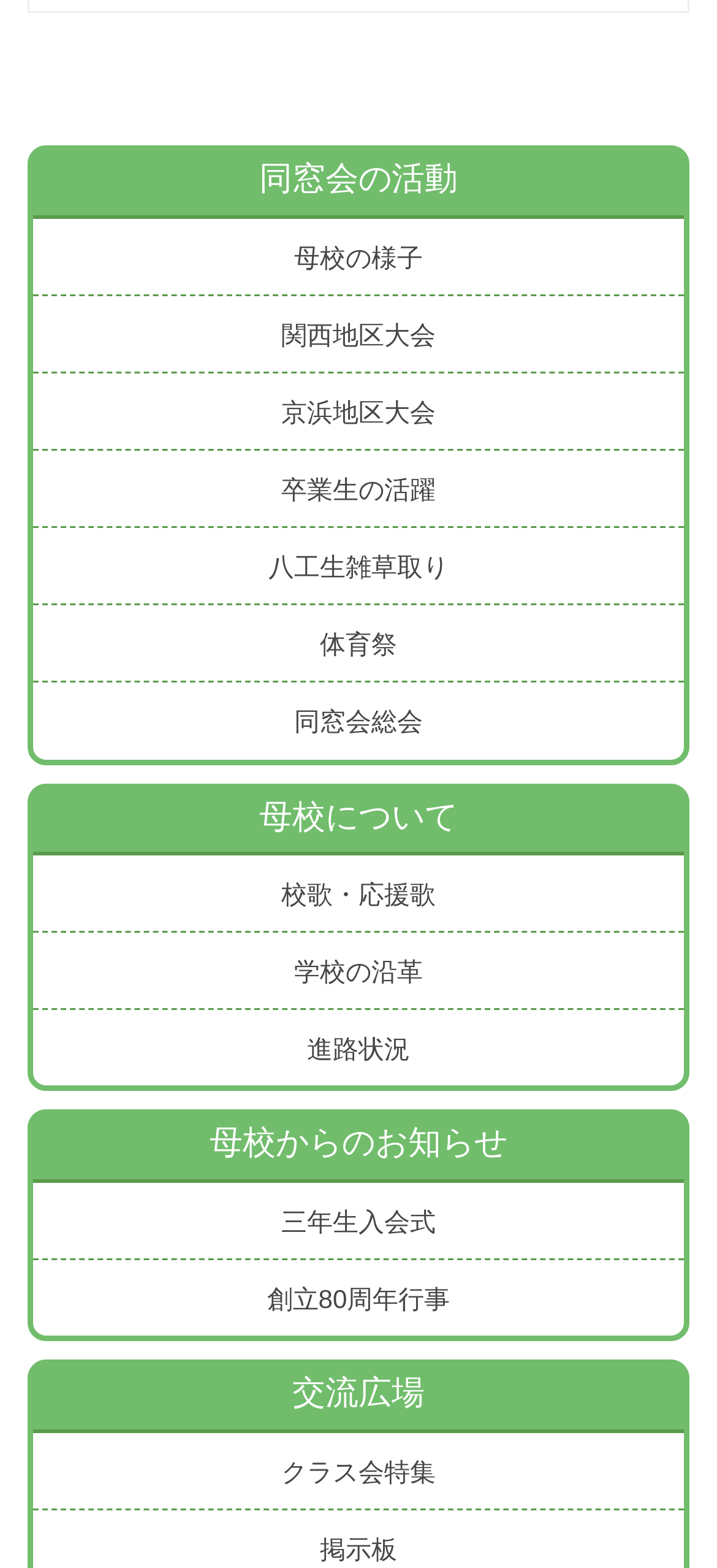Highlight the bounding box coordinates of the element you need to click to perform the following instruction: "View Consolidated Statutes."

None